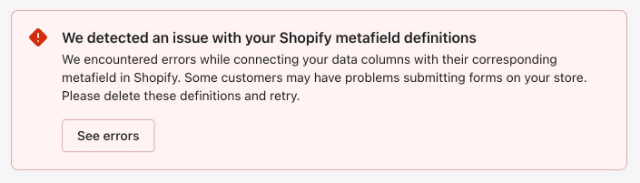What action is advised to rectify metafield issues?
Look at the screenshot and respond with a single word or phrase.

Delete problematic definitions